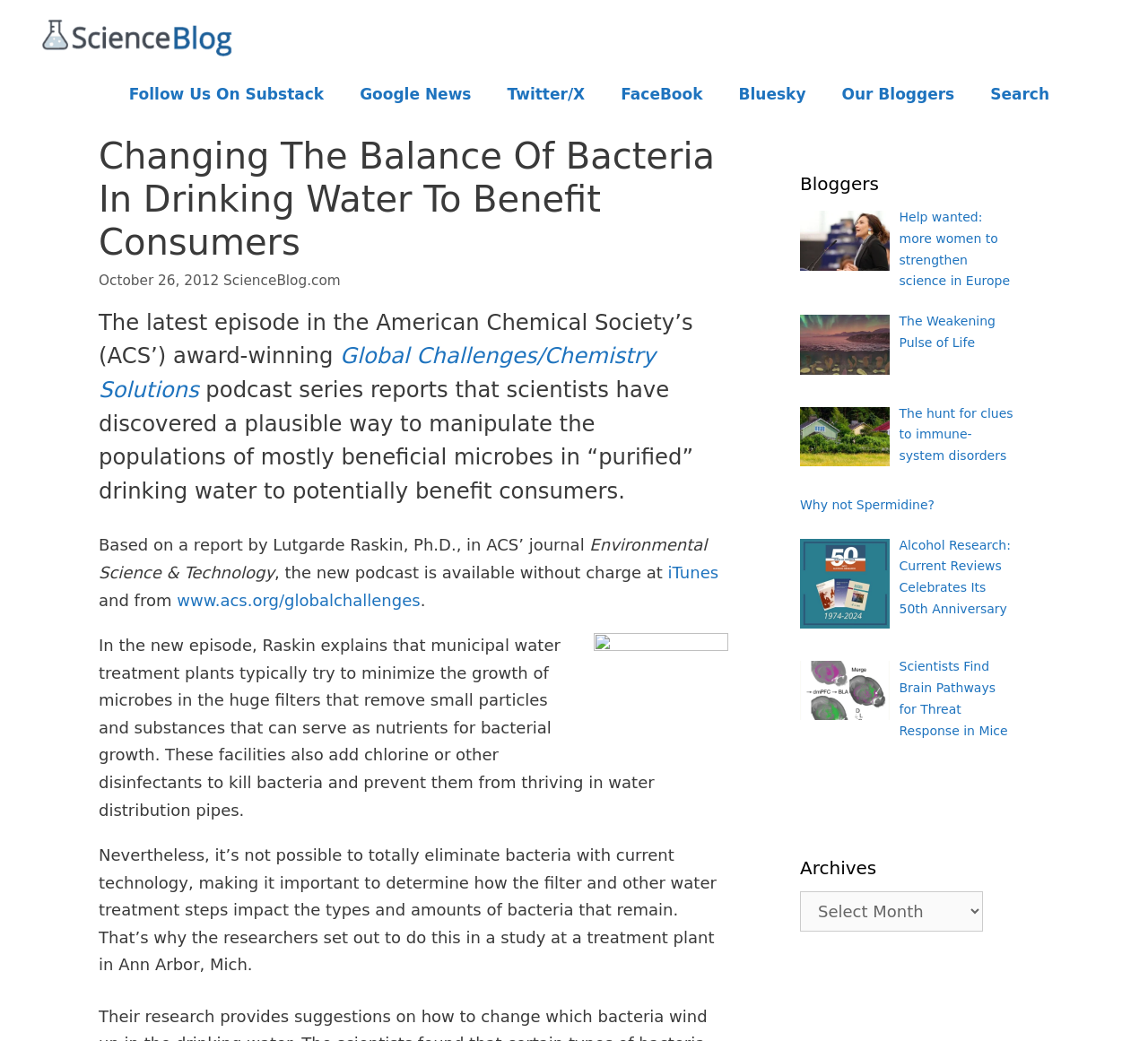Please identify the bounding box coordinates of the element that needs to be clicked to execute the following command: "Click the 'Home' link". Provide the bounding box using four float numbers between 0 and 1, formatted as [left, top, right, bottom].

None